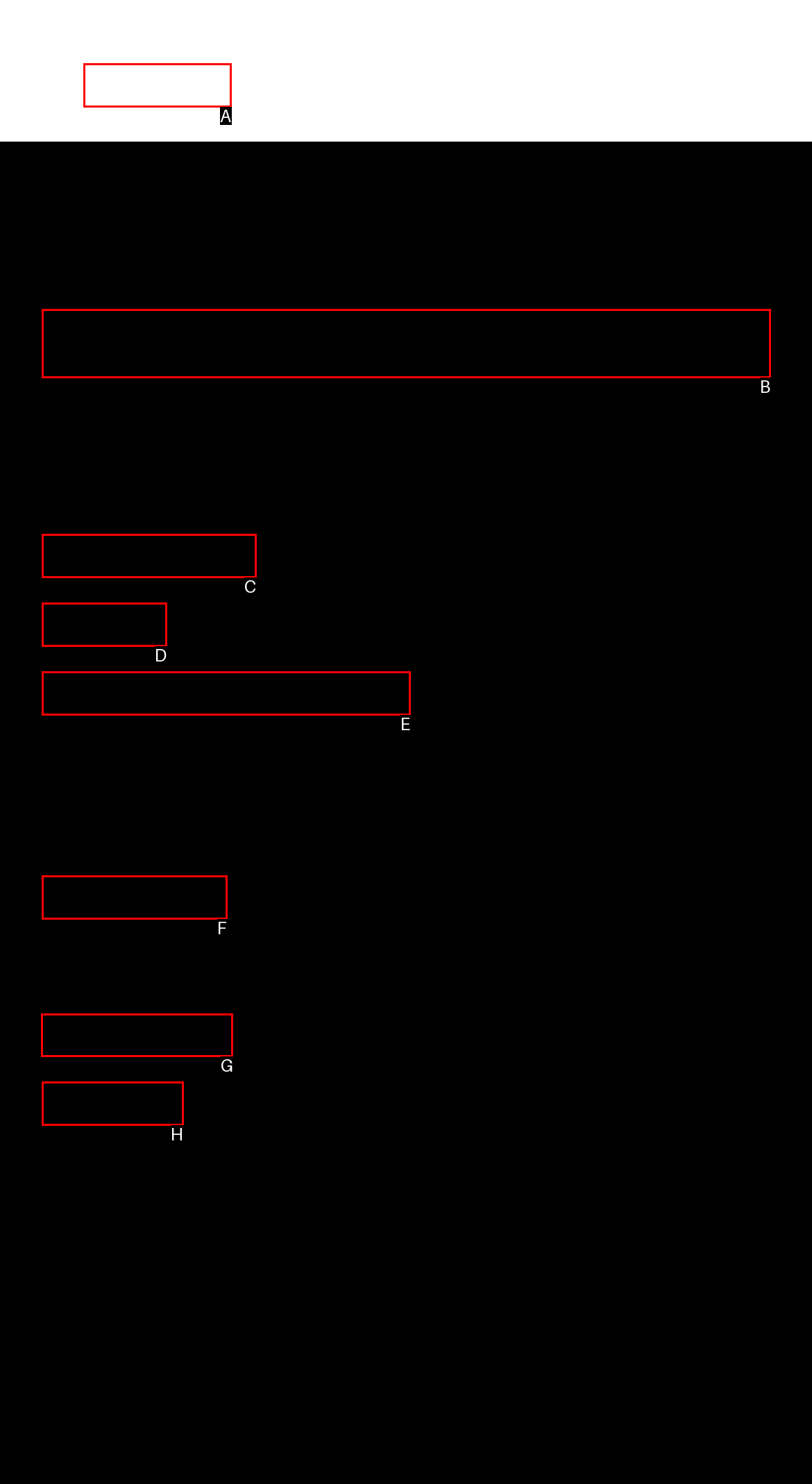Determine the letter of the element I should select to fulfill the following instruction: Select a state. Just provide the letter.

None